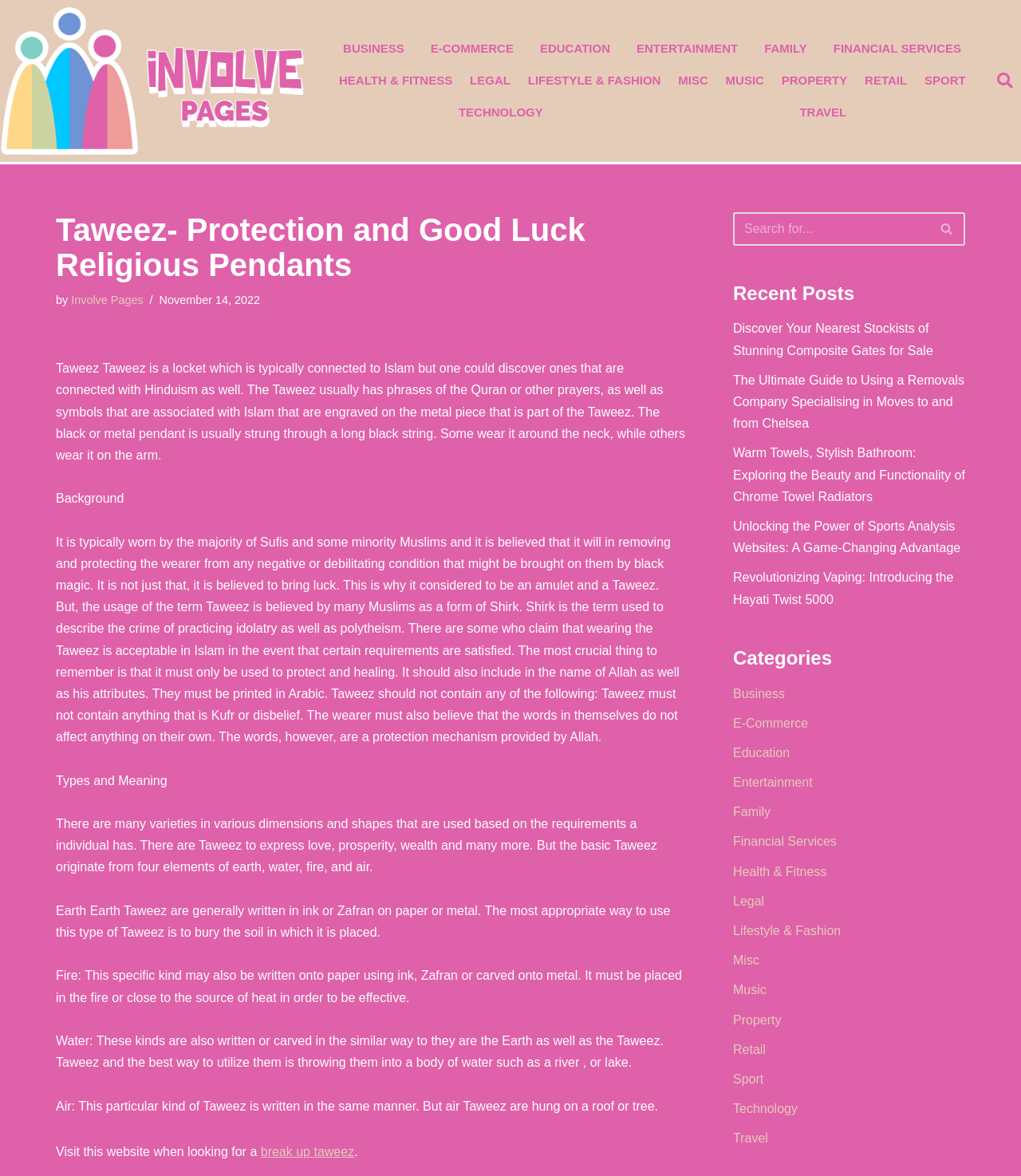Find the bounding box coordinates of the element to click in order to complete the given instruction: "Discover Your Nearest Stockists of Stunning Composite Gates for Sale."

[0.718, 0.274, 0.914, 0.304]